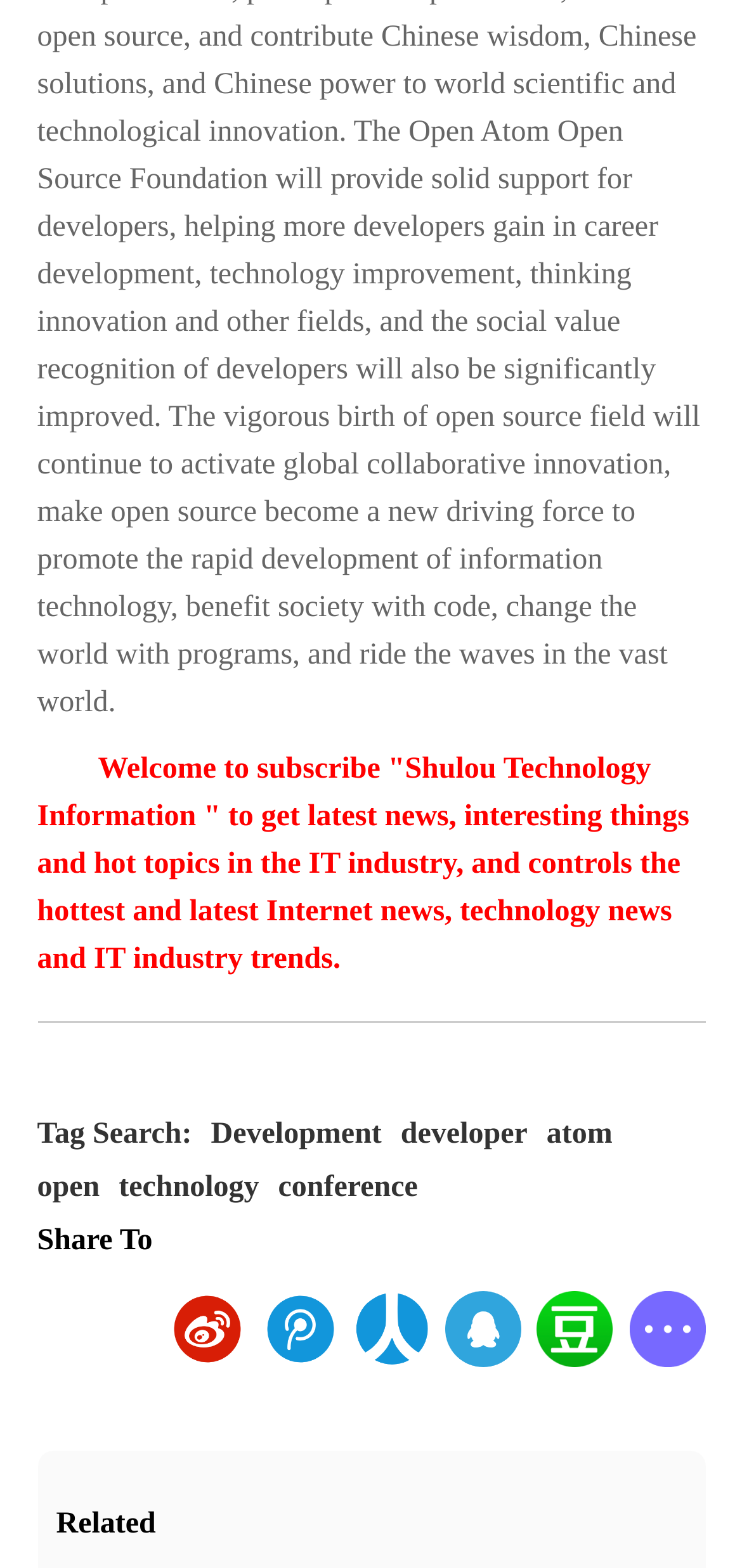Given the description open, predict the bounding box coordinates of the UI element. Ensure the coordinates are in the format (top-left x, top-left y, bottom-right x, bottom-right y) and all values are between 0 and 1.

[0.05, 0.746, 0.134, 0.768]